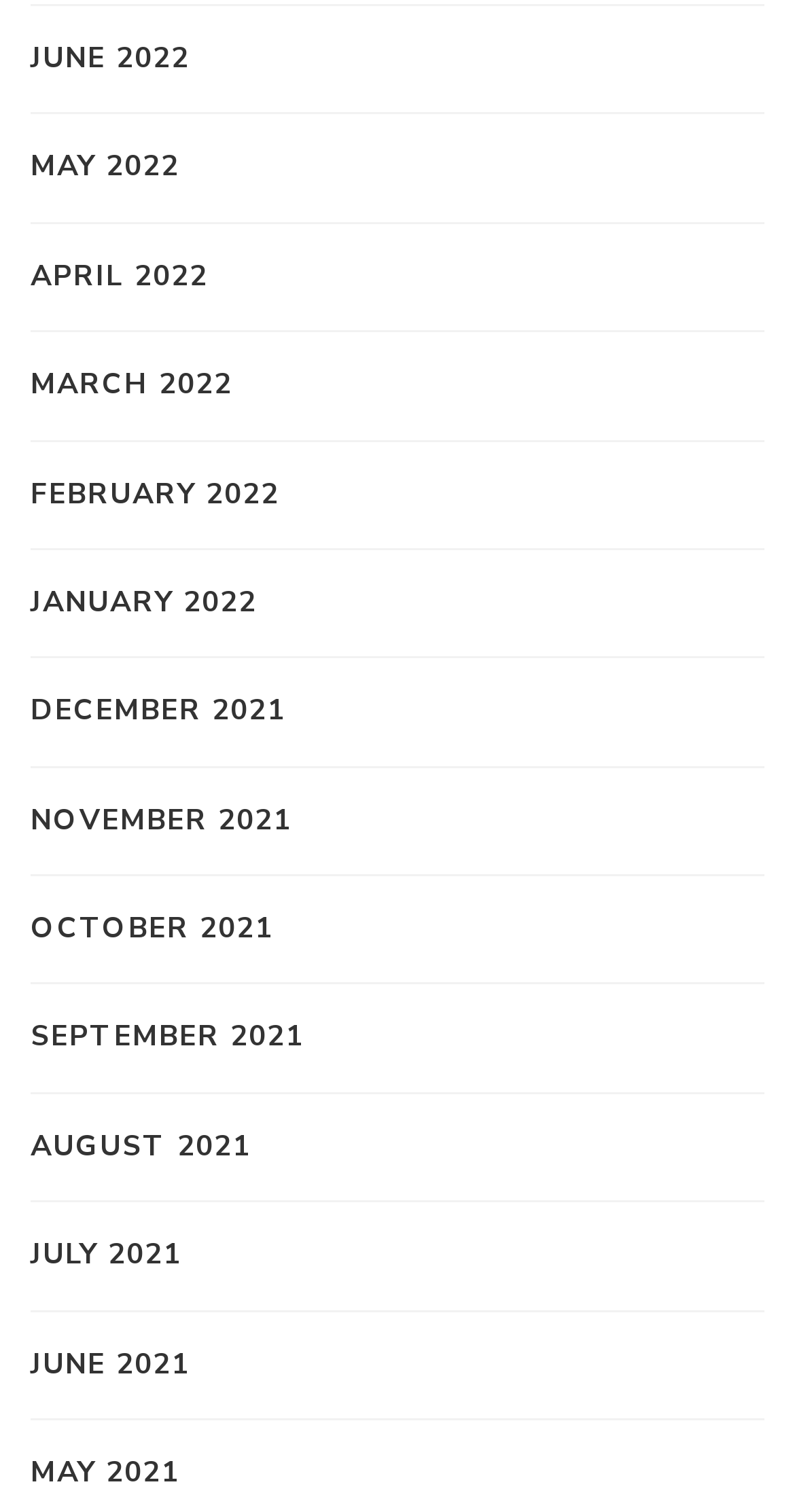How many months are listed in 2022?
Relying on the image, give a concise answer in one word or a brief phrase.

6